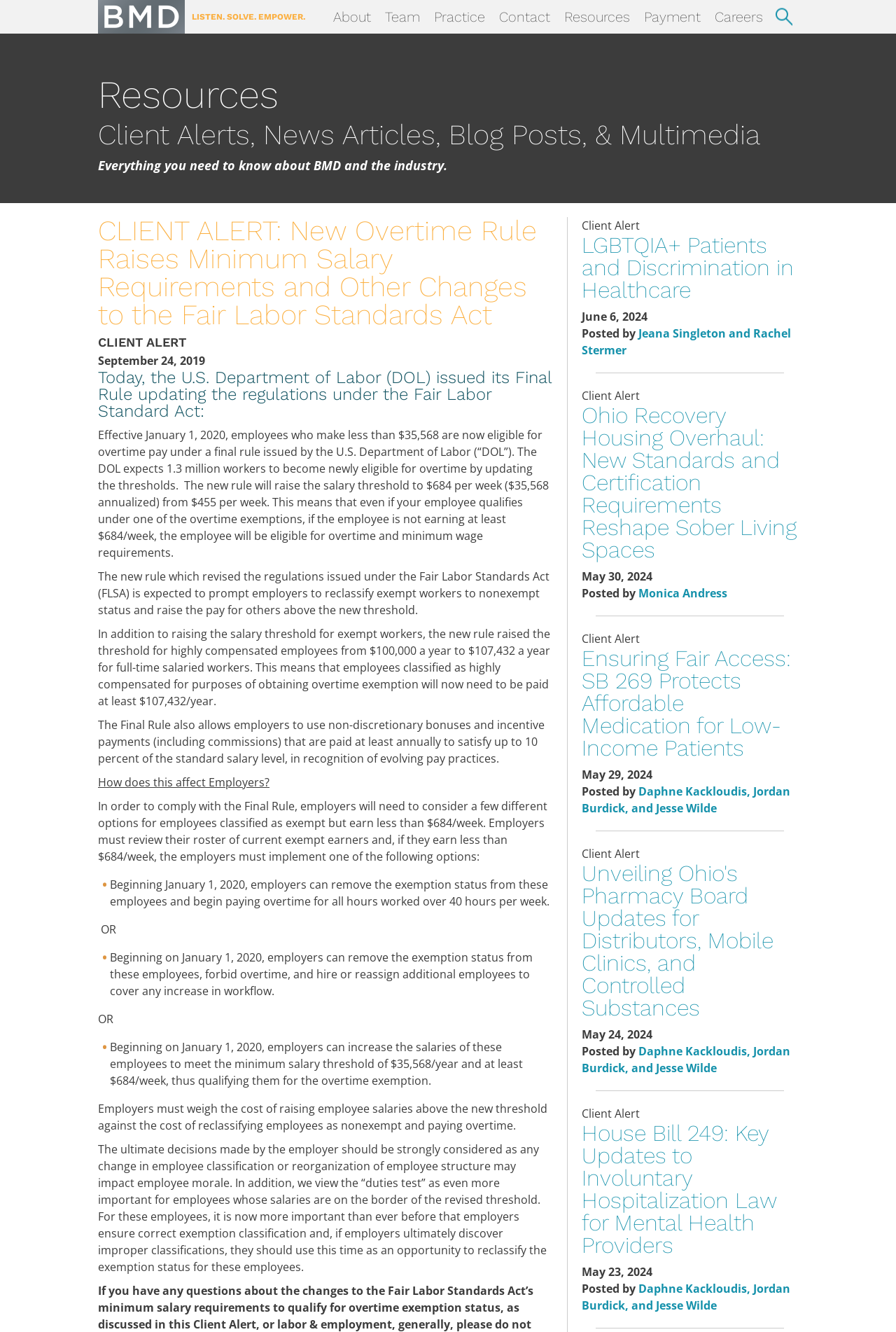What is the purpose of the Client Alert section?
Refer to the screenshot and deliver a thorough answer to the question presented.

The Client Alert section appears to provide information about new regulations and changes to existing laws, such as the Fair Labor Standards Act, to inform clients and employers about the implications and necessary actions.